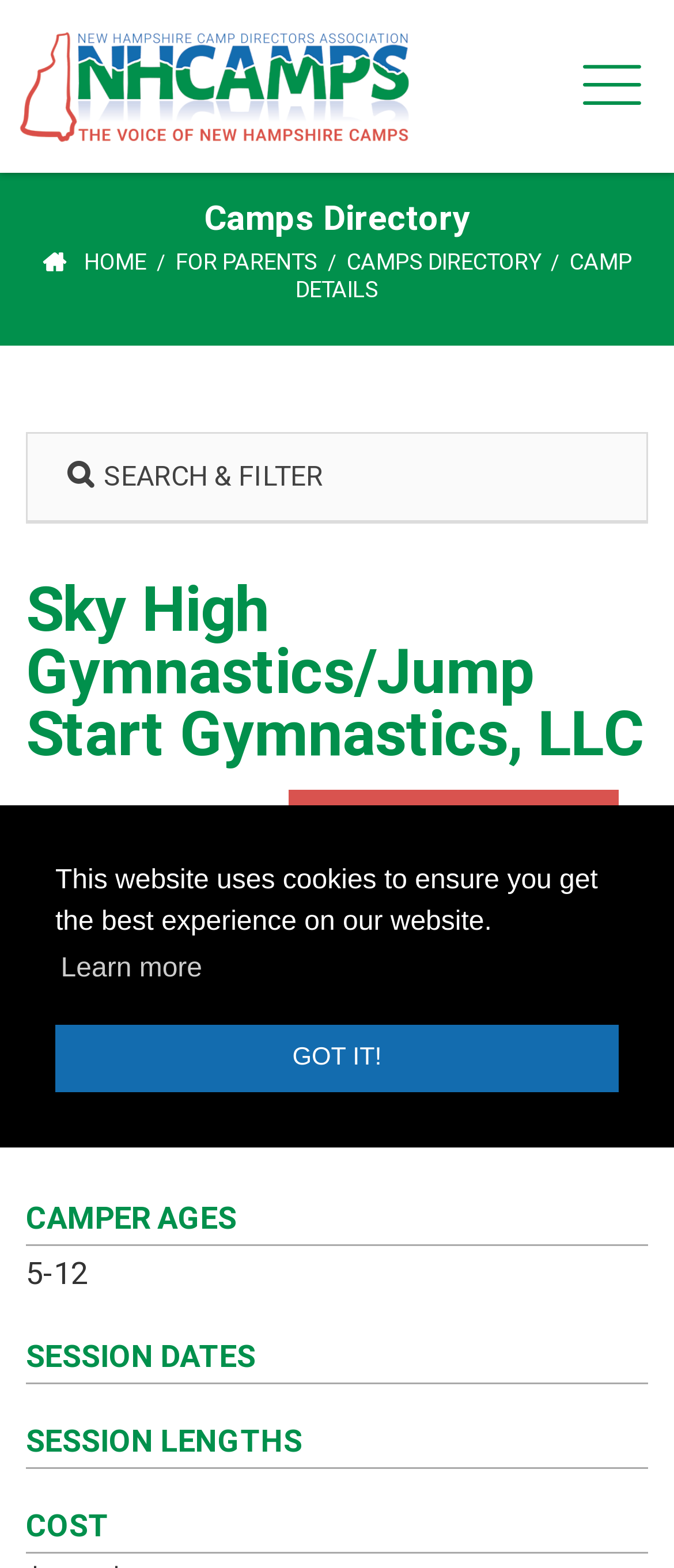Using the information in the image, give a detailed answer to the following question: What is the purpose of the 'SEARCH & FILTER' section?

The 'SEARCH & FILTER' section appears to be a feature that allows users to search and filter camps based on various criteria, making it easier to find specific camps that meet their needs.